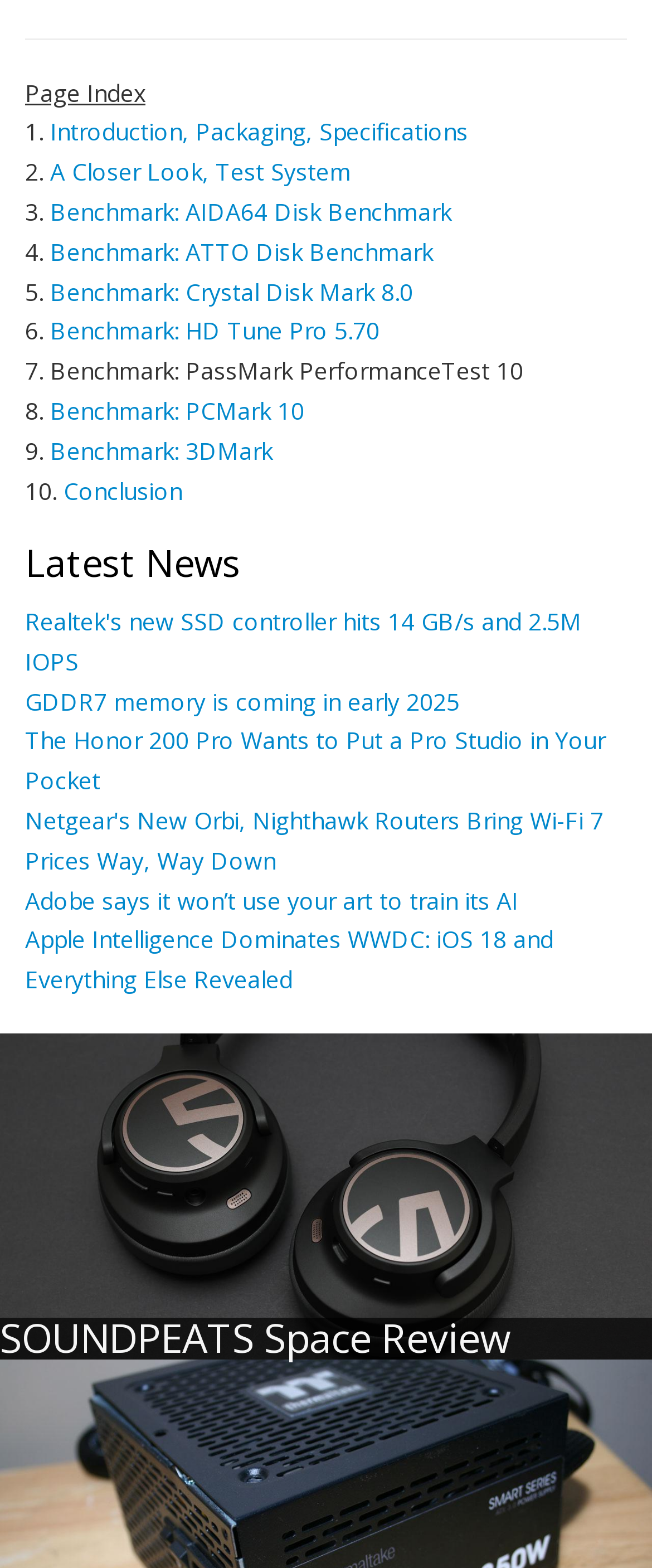Identify the bounding box coordinates of the clickable section necessary to follow the following instruction: "View IRWIN TOOLS Manufactures and Distributors". The coordinates should be presented as four float numbers from 0 to 1, i.e., [left, top, right, bottom].

None